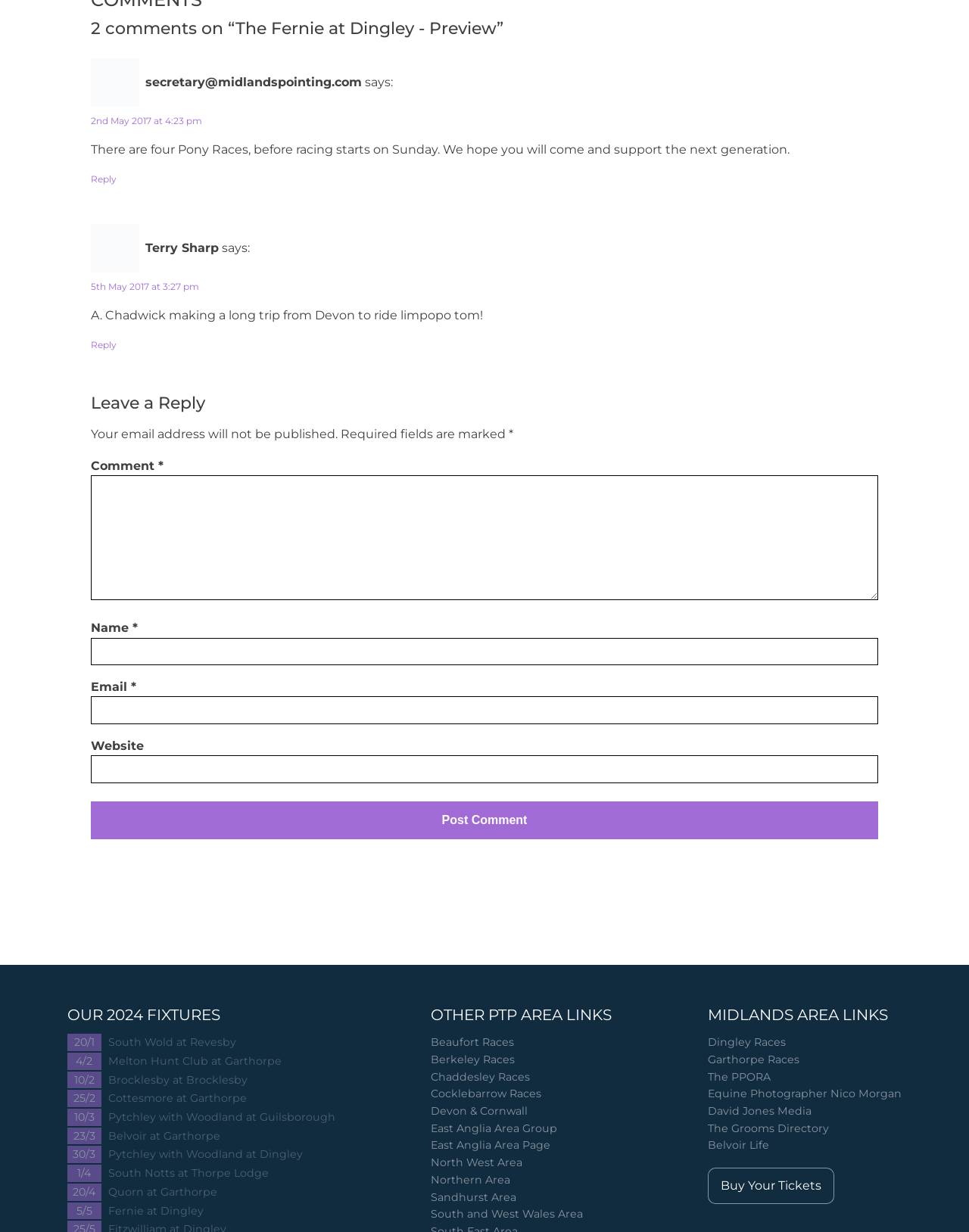What is the name of the racecourse where the Fernie race will be held?
Provide a detailed answer to the question using information from the image.

The question can be answered by reading the text 'Fernie at Dingley' which is located inside the link element with bounding box coordinates [0.112, 0.976, 0.21, 0.99].